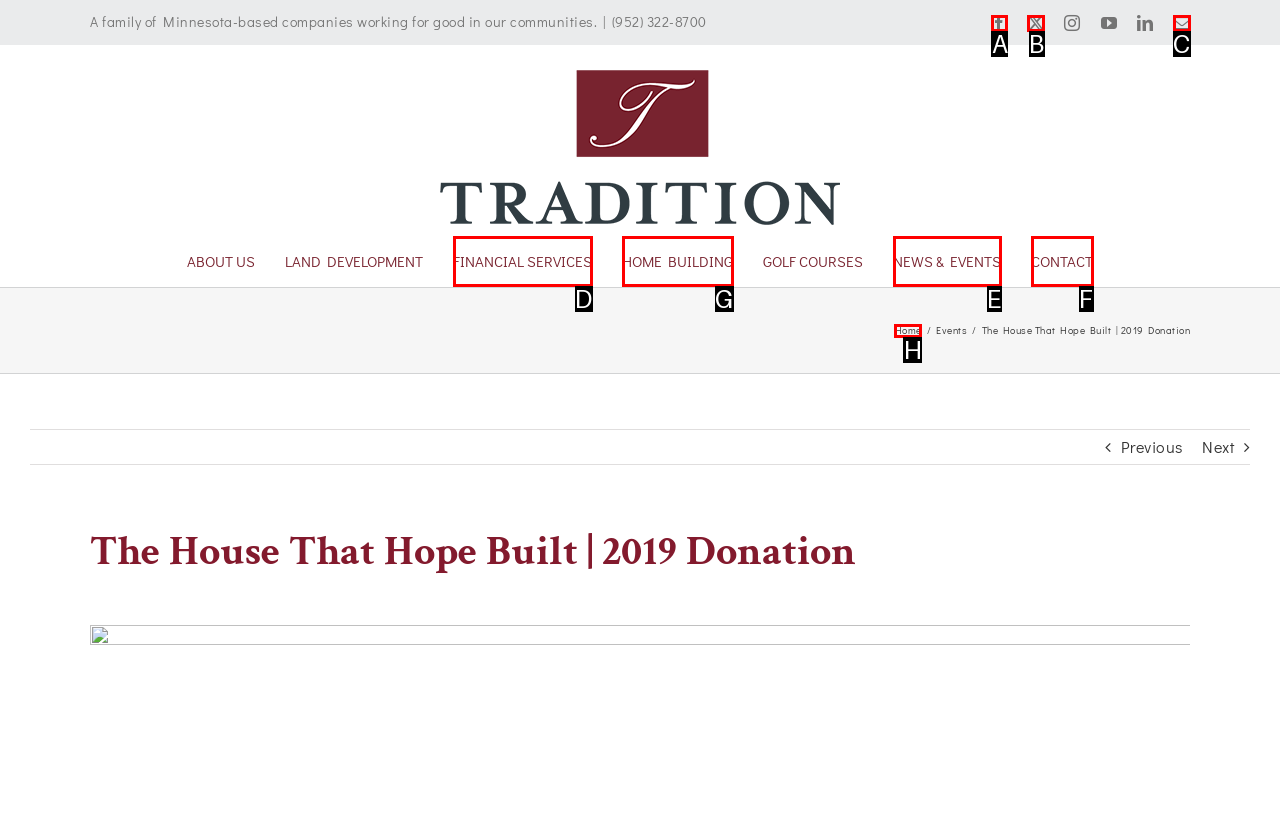Indicate which lettered UI element to click to fulfill the following task: Learn about Home Building
Provide the letter of the correct option.

G